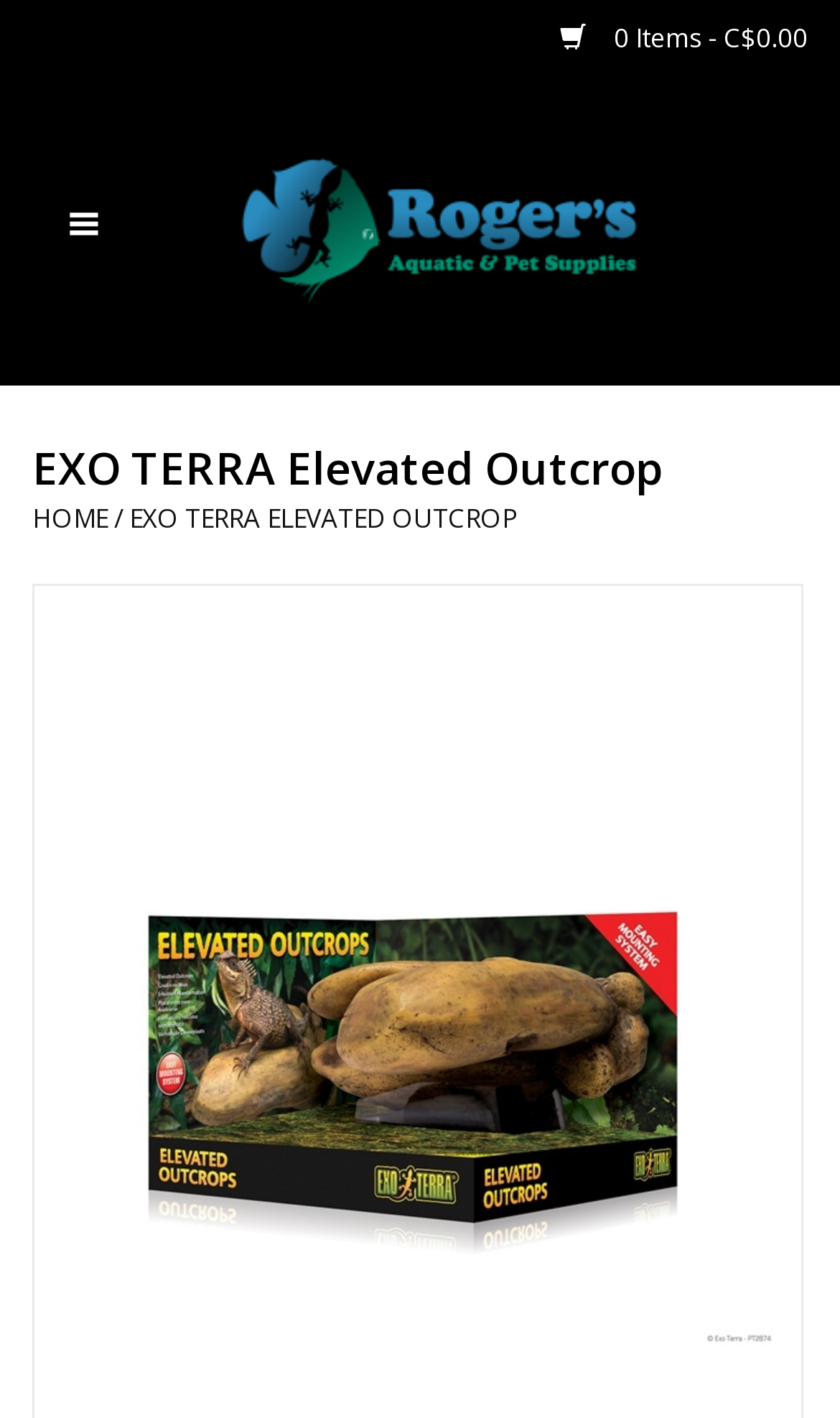Determine the heading of the webpage and extract its text content.

EXO TERRA Elevated Outcrop